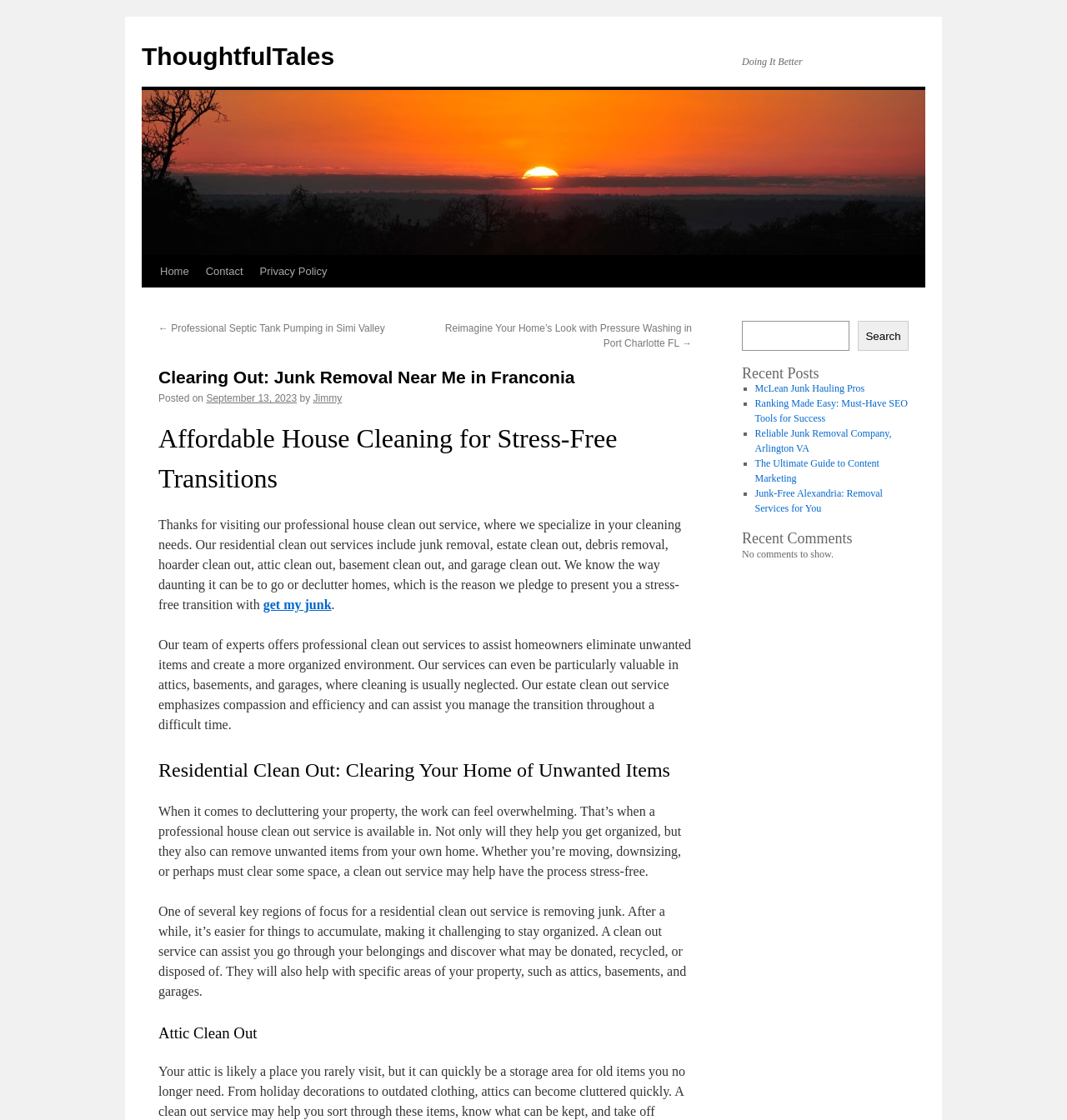What is the primary heading on this webpage?

Clearing Out: Junk Removal Near Me in Franconia